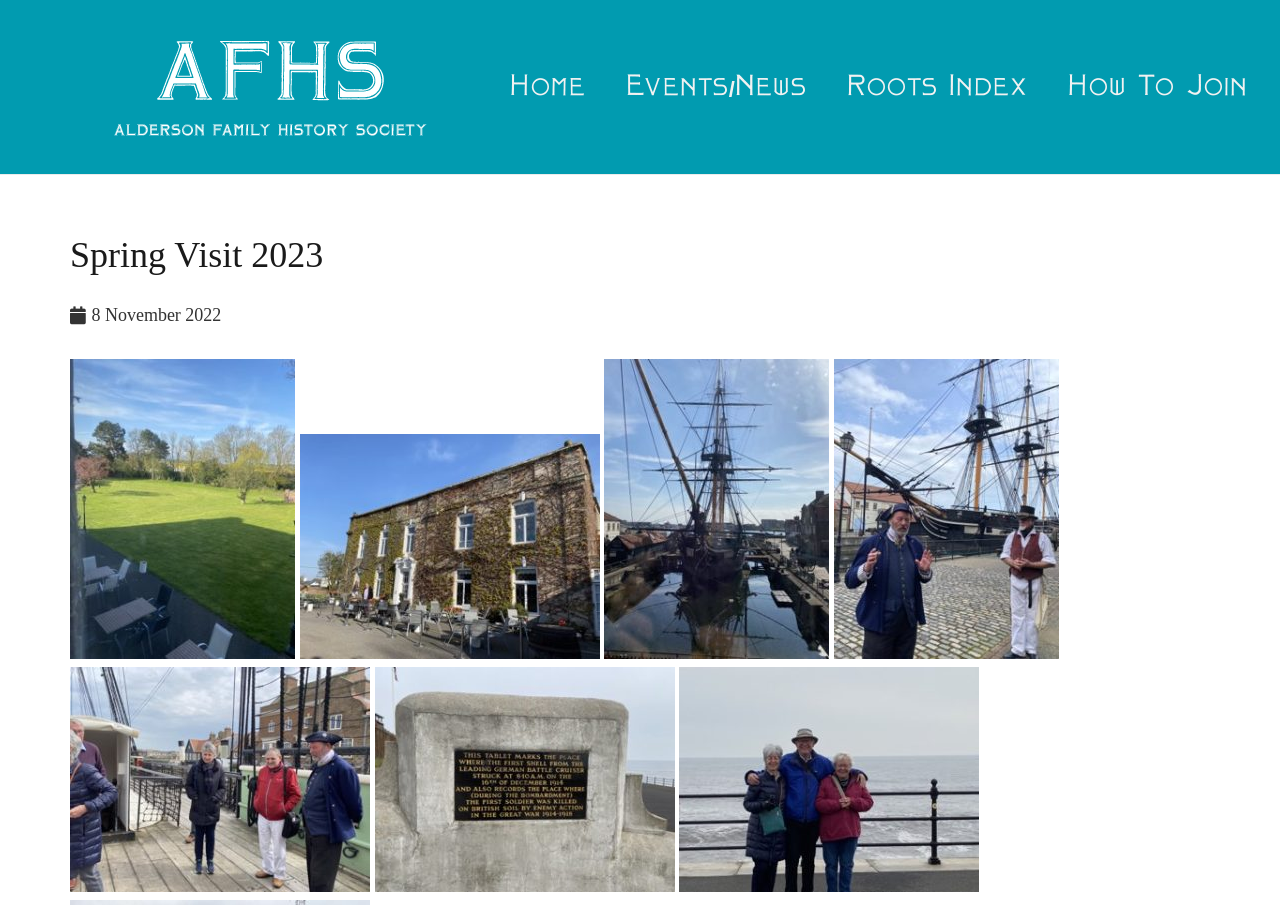Provide a thorough description of the webpage's content and layout.

The webpage is about the Alderson Family History Society's Spring Visit 2023 event, which took place at Hartlepool. At the top of the page, there are five navigation links: "Home", "Events/News", "Roots Index", and "How To Join", aligned horizontally across the top of the page.

Below the navigation links, there is a heading that reads "Spring Visit 2023". Underneath the heading, there is a timestamp indicating that the event took place on 8 November 2022.

The main content of the page is divided into two sections. The first section consists of five links, arranged in a horizontal row, which appear to be related to the event. The second section, located below the first section, consists of another five links, also arranged horizontally. These links may be related to other events, news, or resources.

There are no images explicitly mentioned on the page, but the presence of links with no descriptive text suggests that they may be image links. Overall, the page appears to be a simple event page with navigation links and related resources.